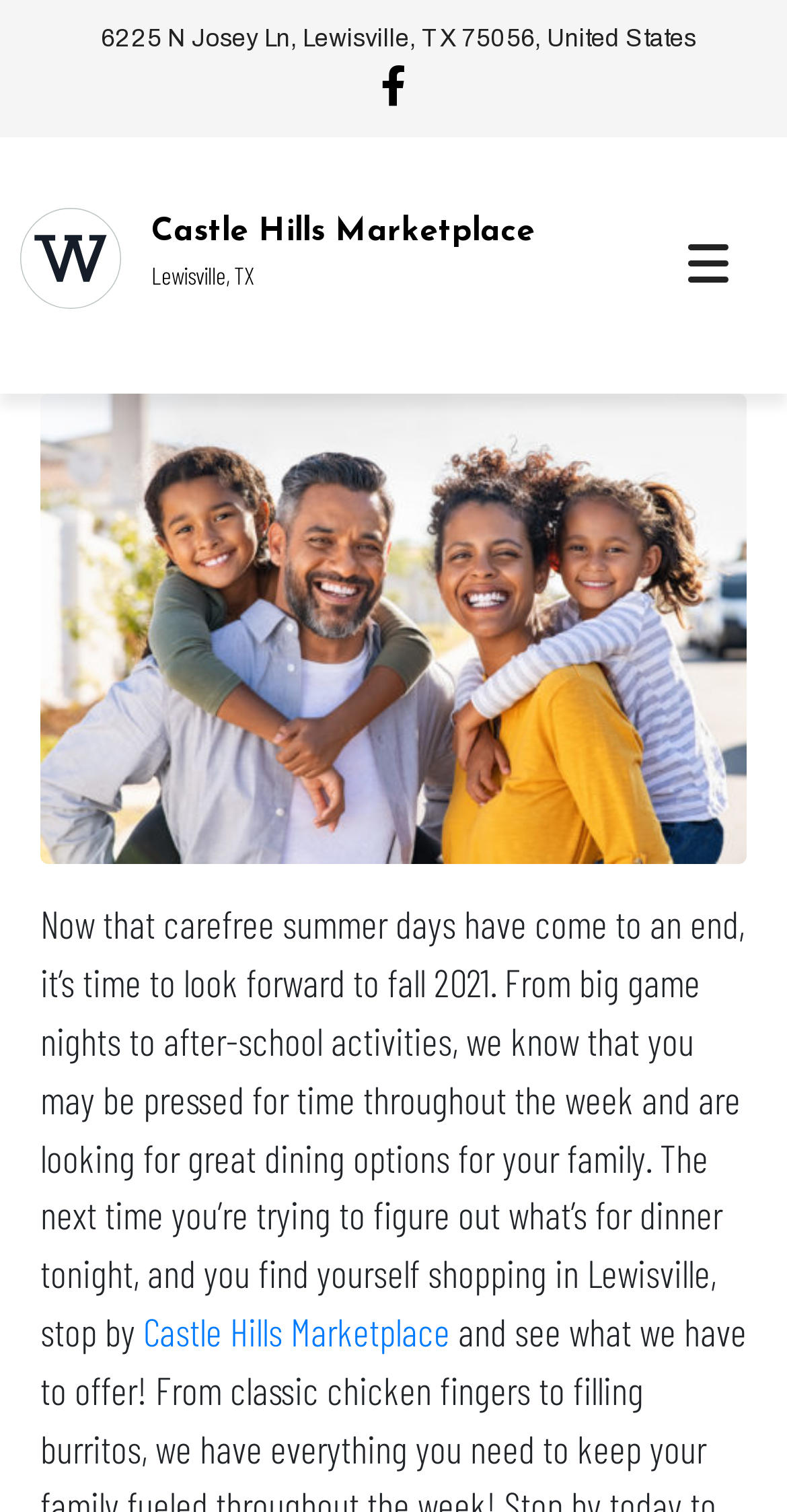What season is being celebrated on the webpage?
Provide a thorough and detailed answer to the question.

I found the season being celebrated by looking at the Root Element's text, which mentions 'Celebrate The New Season with Fall 2021 Activities in Lewisville at Castle Hills Marketplace'.